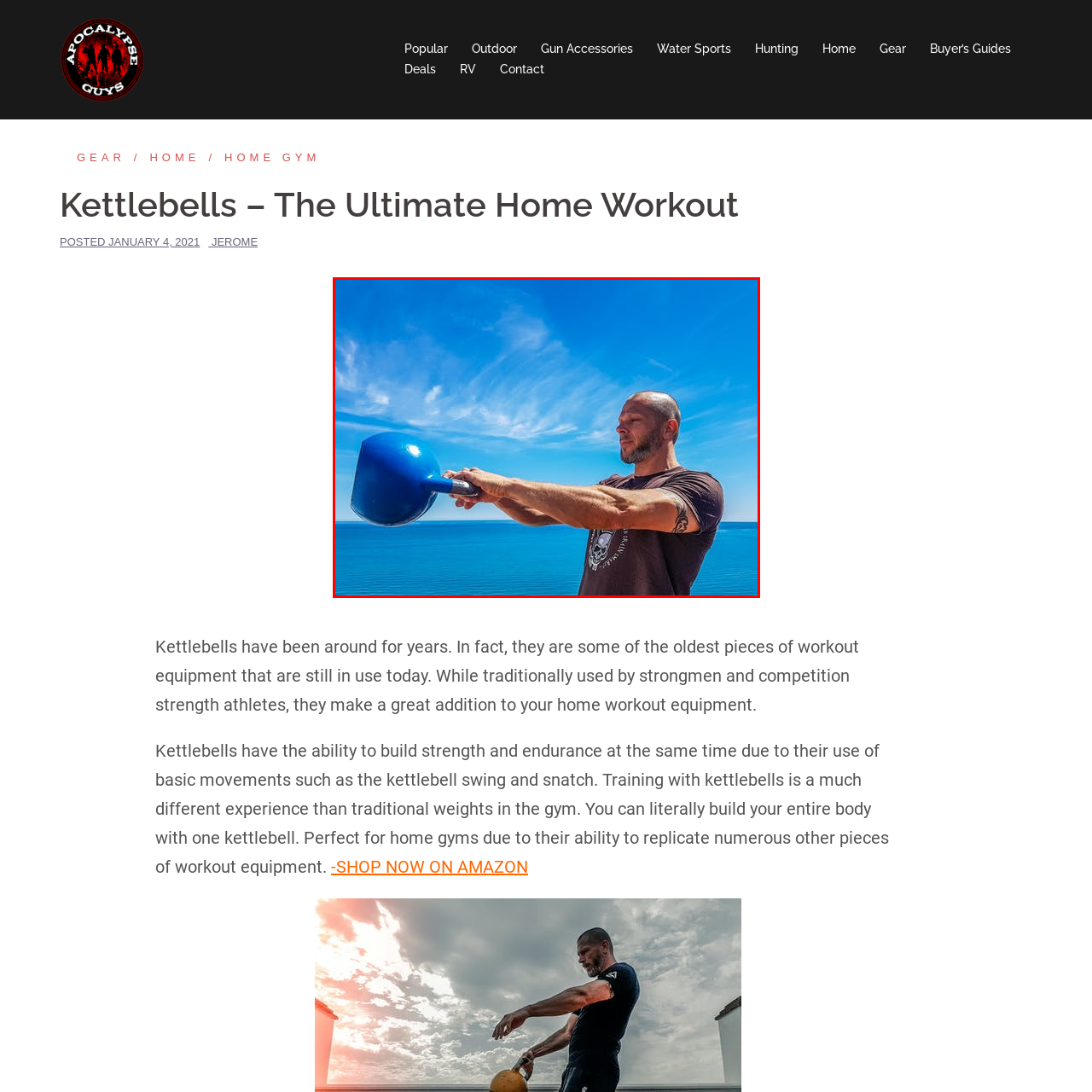Analyze the image surrounded by the red box and respond concisely: What is the background of the image?

clear blue sky and calm ocean